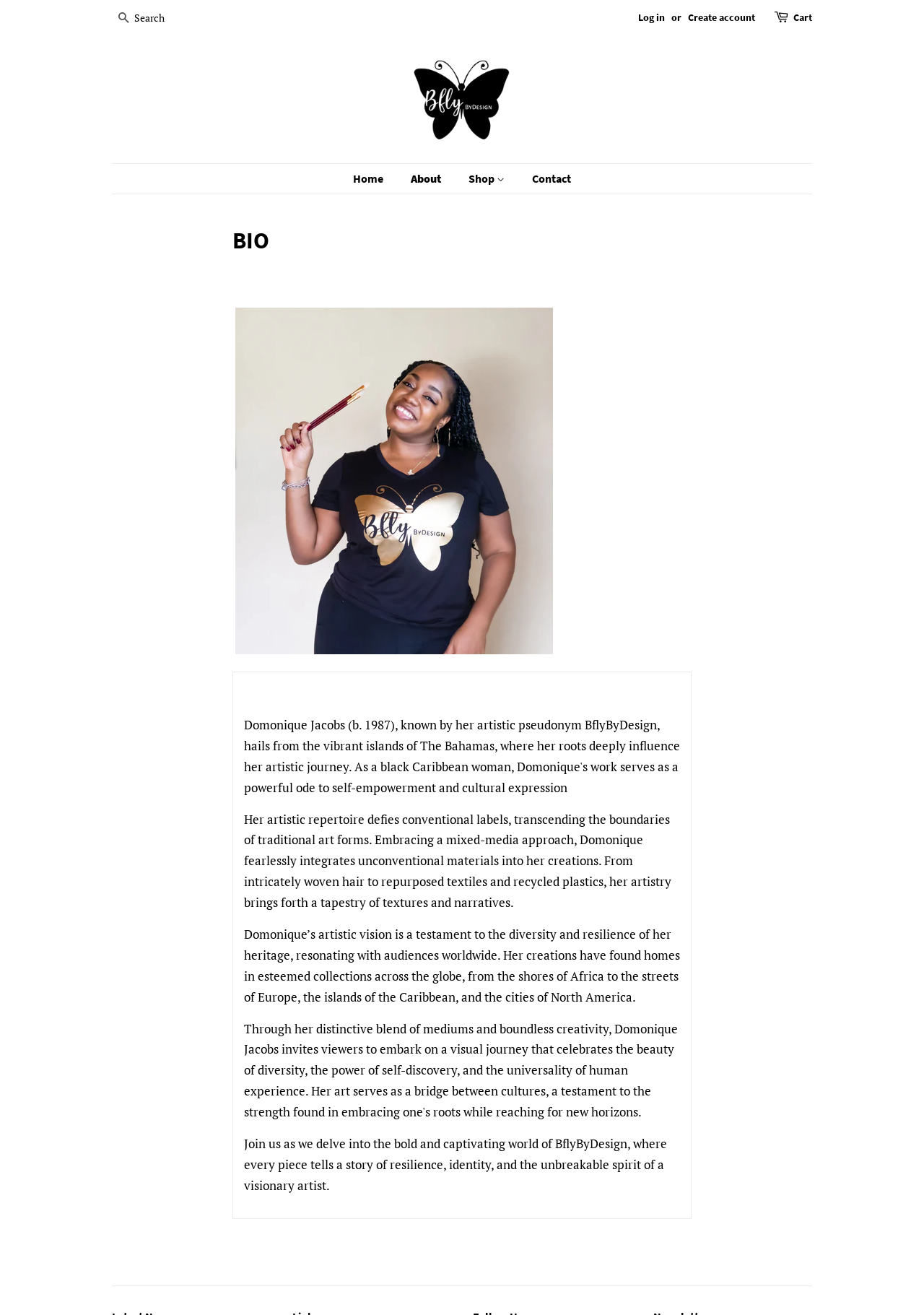Determine the bounding box coordinates for the area you should click to complete the following instruction: "Log in to the account".

[0.691, 0.008, 0.72, 0.018]